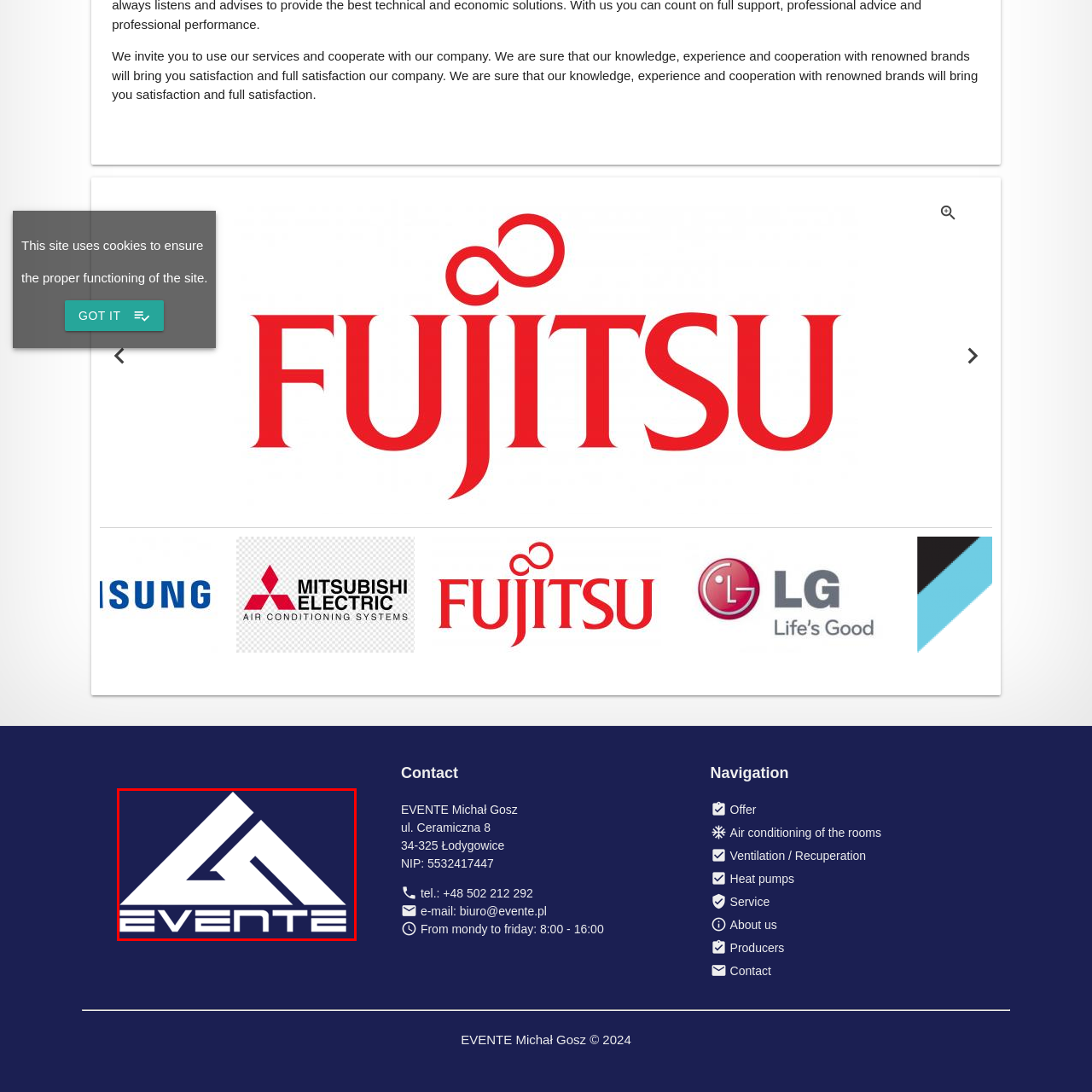What font style is used to display the company name?  
Study the image enclosed by the red boundary and furnish a detailed answer based on the visual details observed in the image.

The company name 'EVENTE' is prominently displayed in a bold and modern font, emphasizing professionalism and innovation, which reflects the brand's commitment to quality and customer satisfaction.